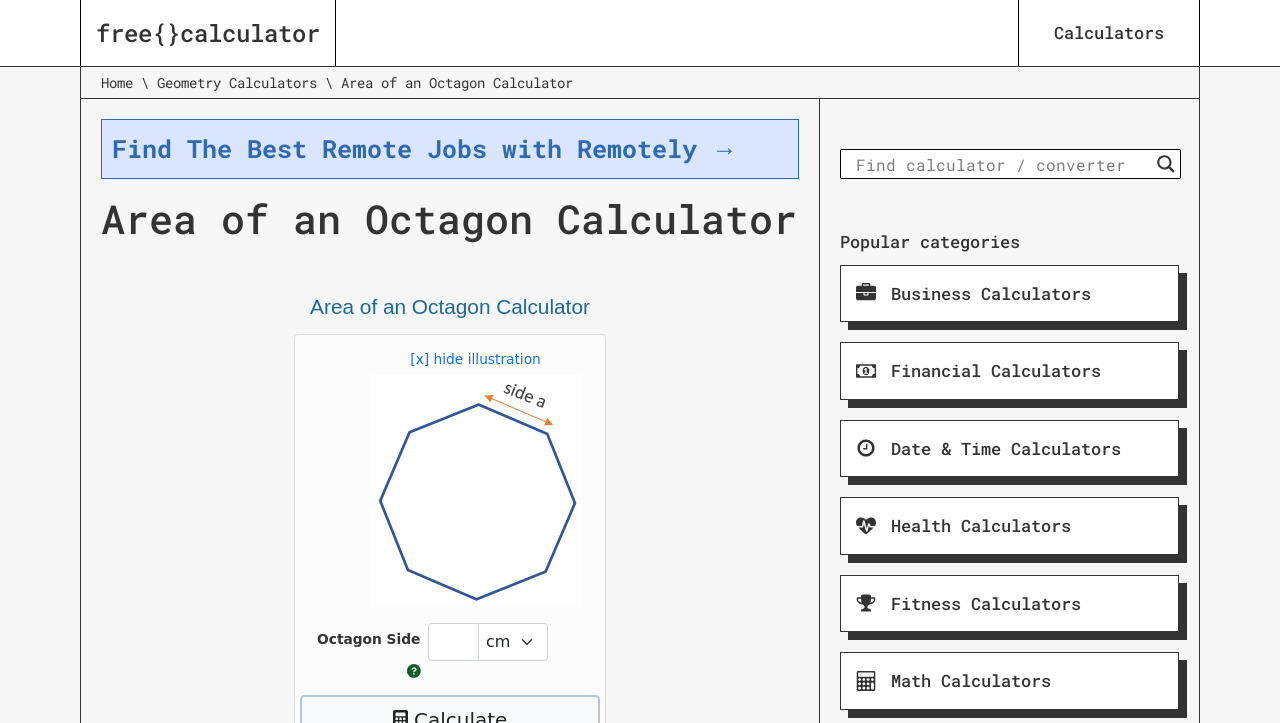Show the bounding box coordinates for the HTML element as described: "Fitness Calculators".

[0.656, 0.795, 0.921, 0.874]